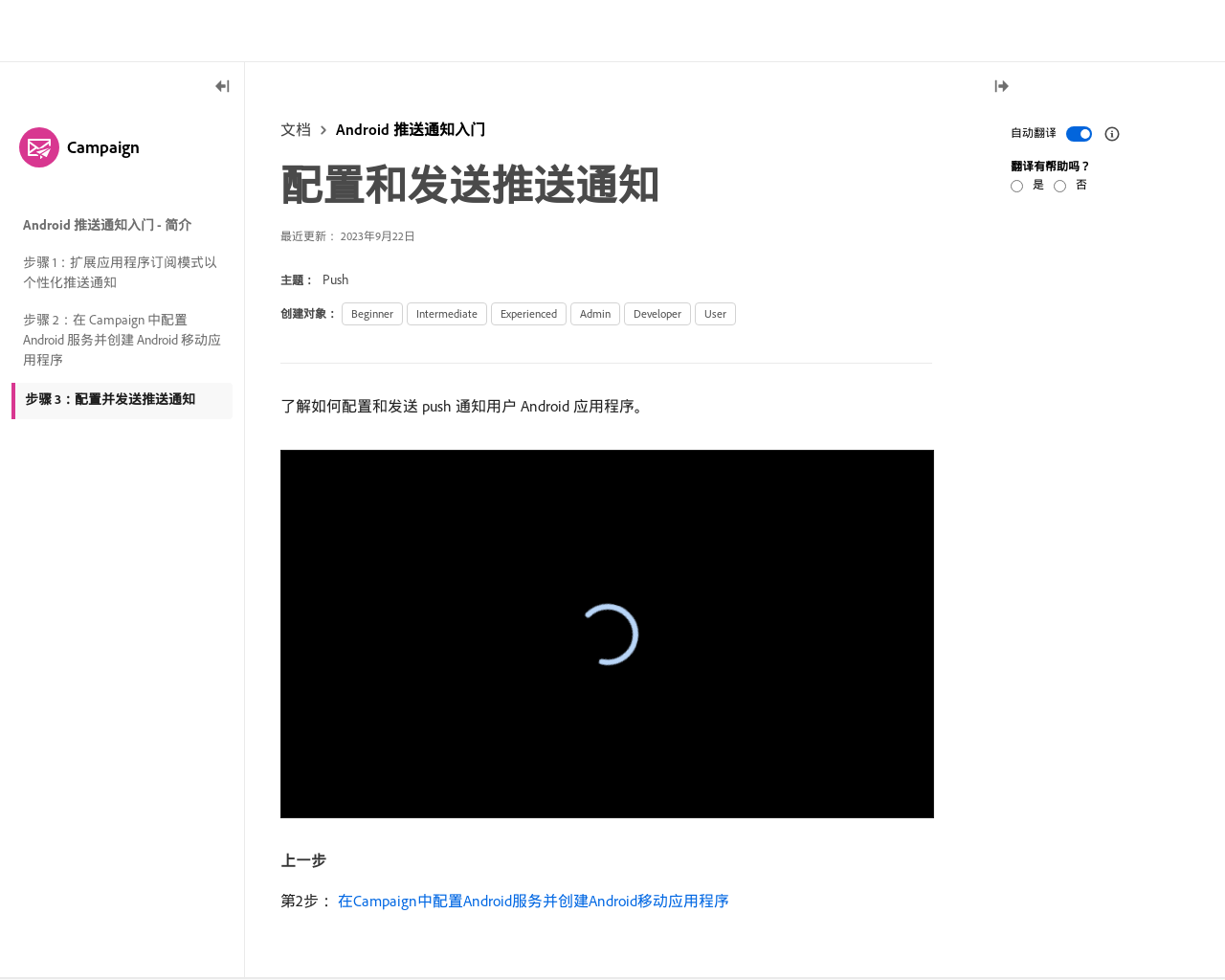Please identify the coordinates of the bounding box for the clickable region that will accomplish this instruction: "Toggle the left rail".

[0.165, 0.078, 0.199, 0.101]